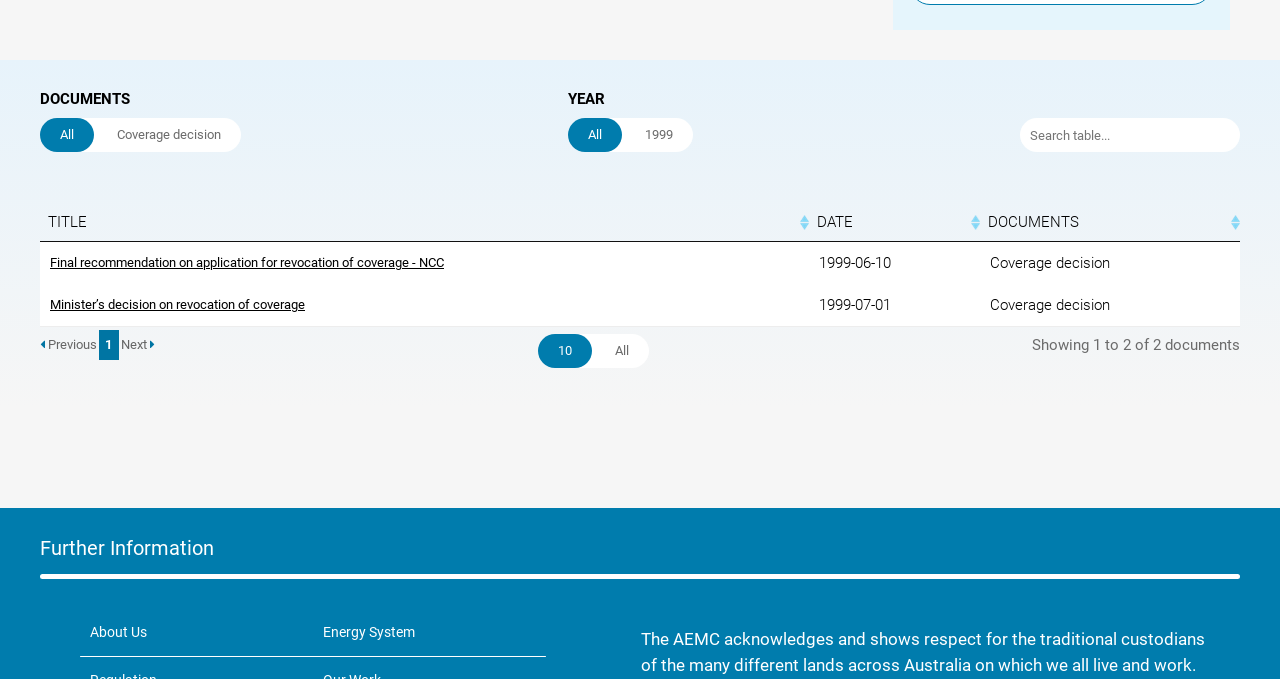Please provide the bounding box coordinates for the UI element as described: "Energy System". The coordinates must be four floats between 0 and 1, represented as [left, top, right, bottom].

[0.245, 0.896, 0.427, 0.965]